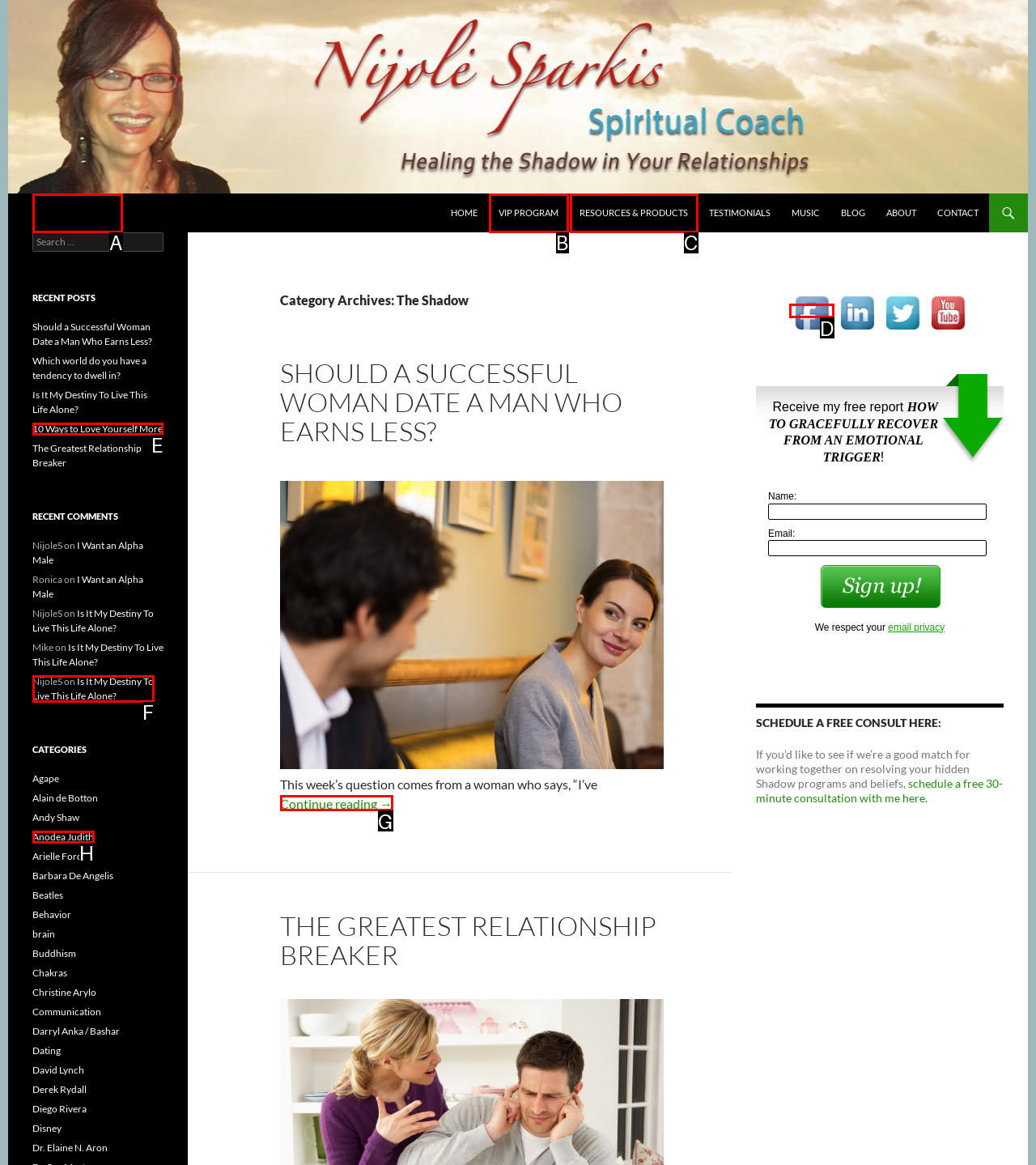For the task "Go to Home page", which option's letter should you click? Answer with the letter only.

None